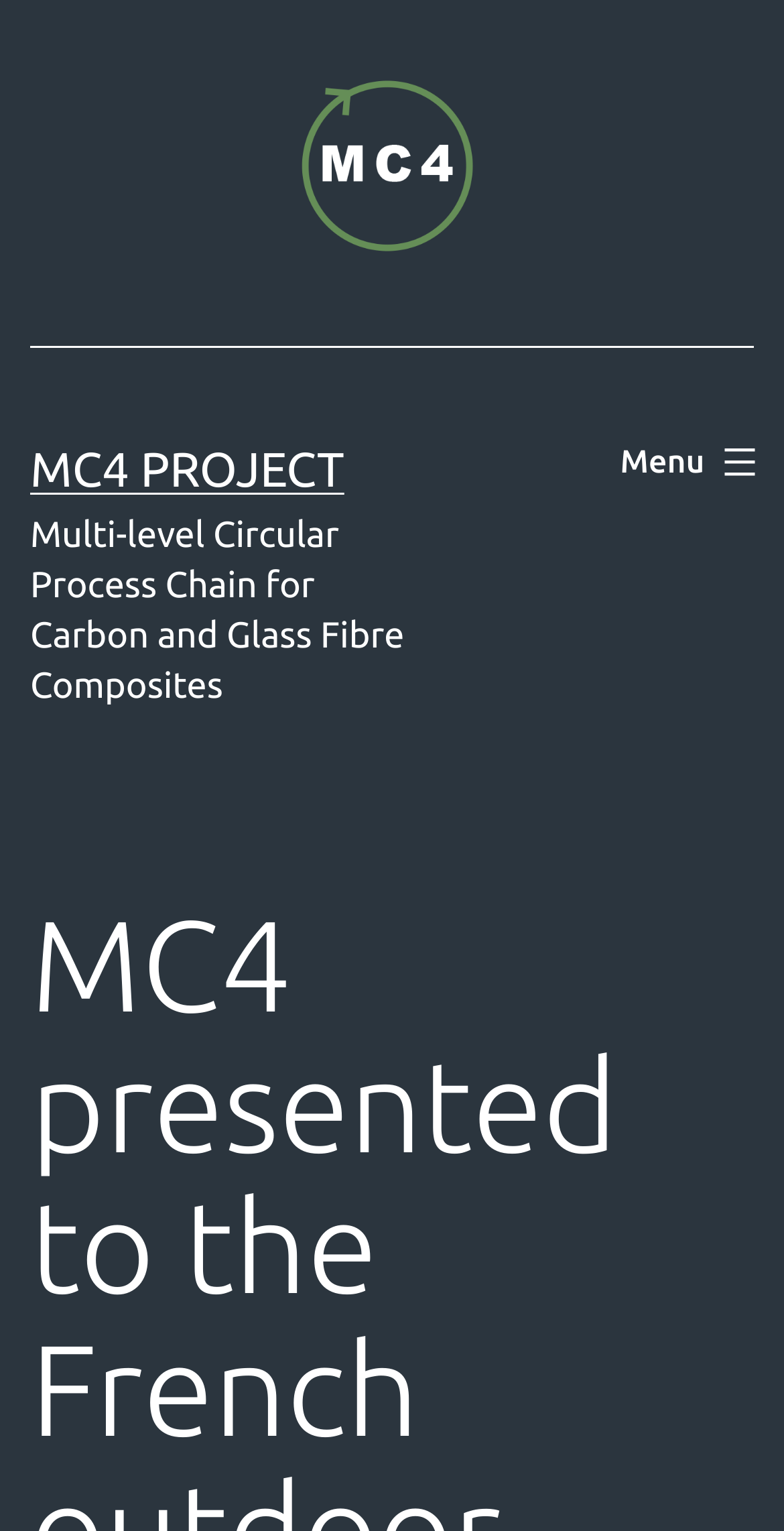Locate and extract the text of the main heading on the webpage.

MC4 presented to the French outdoor network